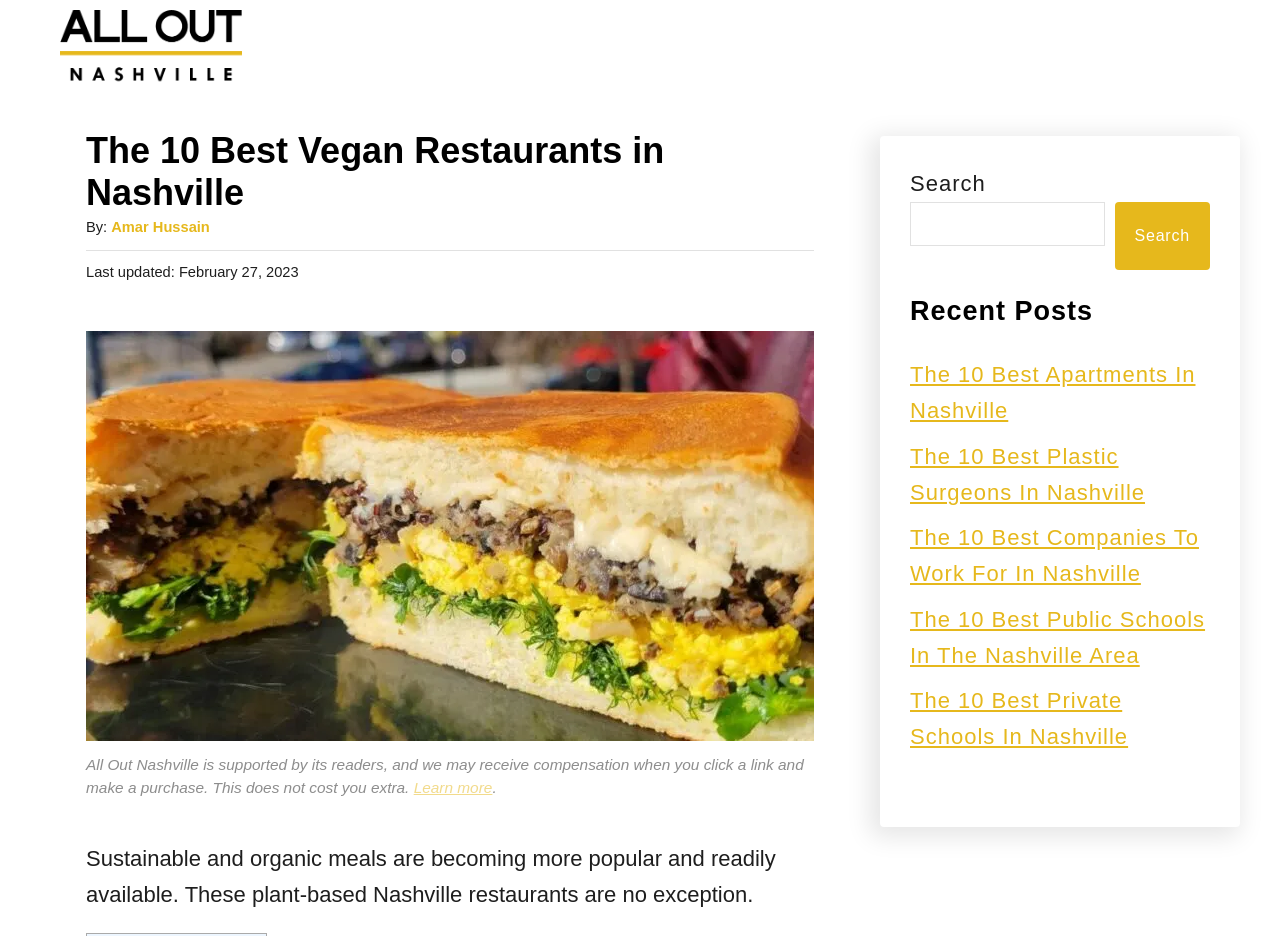Identify the bounding box coordinates of the section to be clicked to complete the task described by the following instruction: "Search for something". The coordinates should be four float numbers between 0 and 1, formatted as [left, top, right, bottom].

[0.711, 0.215, 0.863, 0.262]